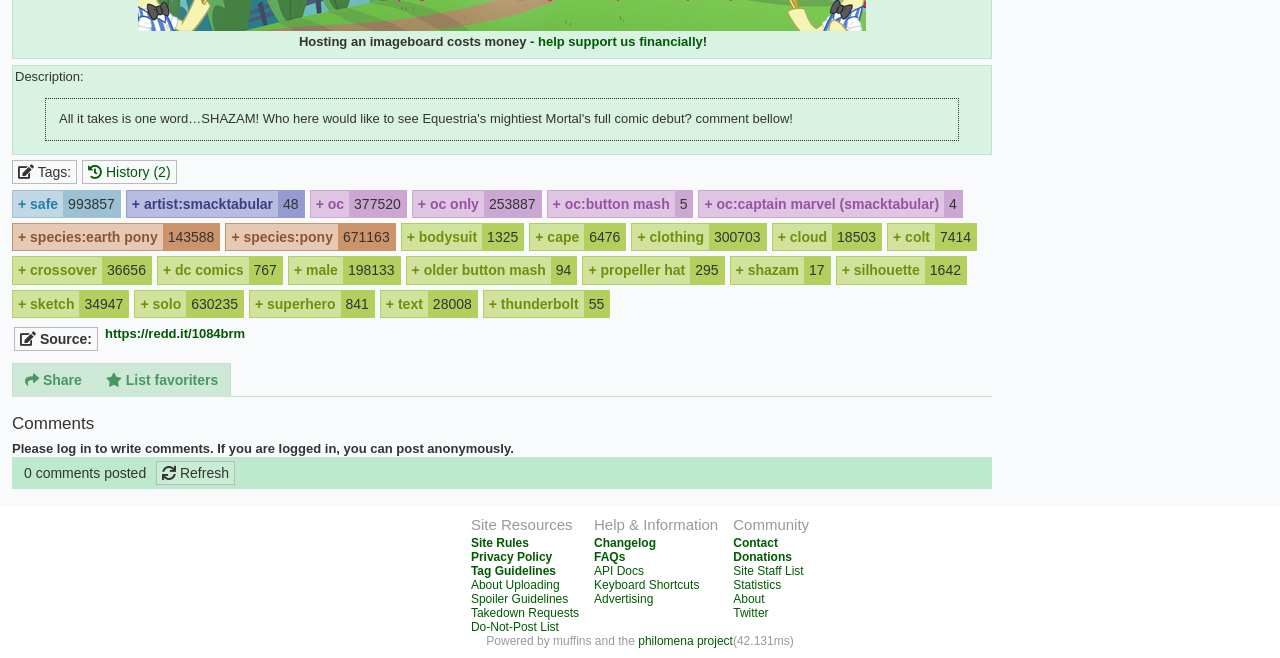Respond to the following question with a brief word or phrase:
What is the format of the numbers displayed in the LayoutTable elements?

Count